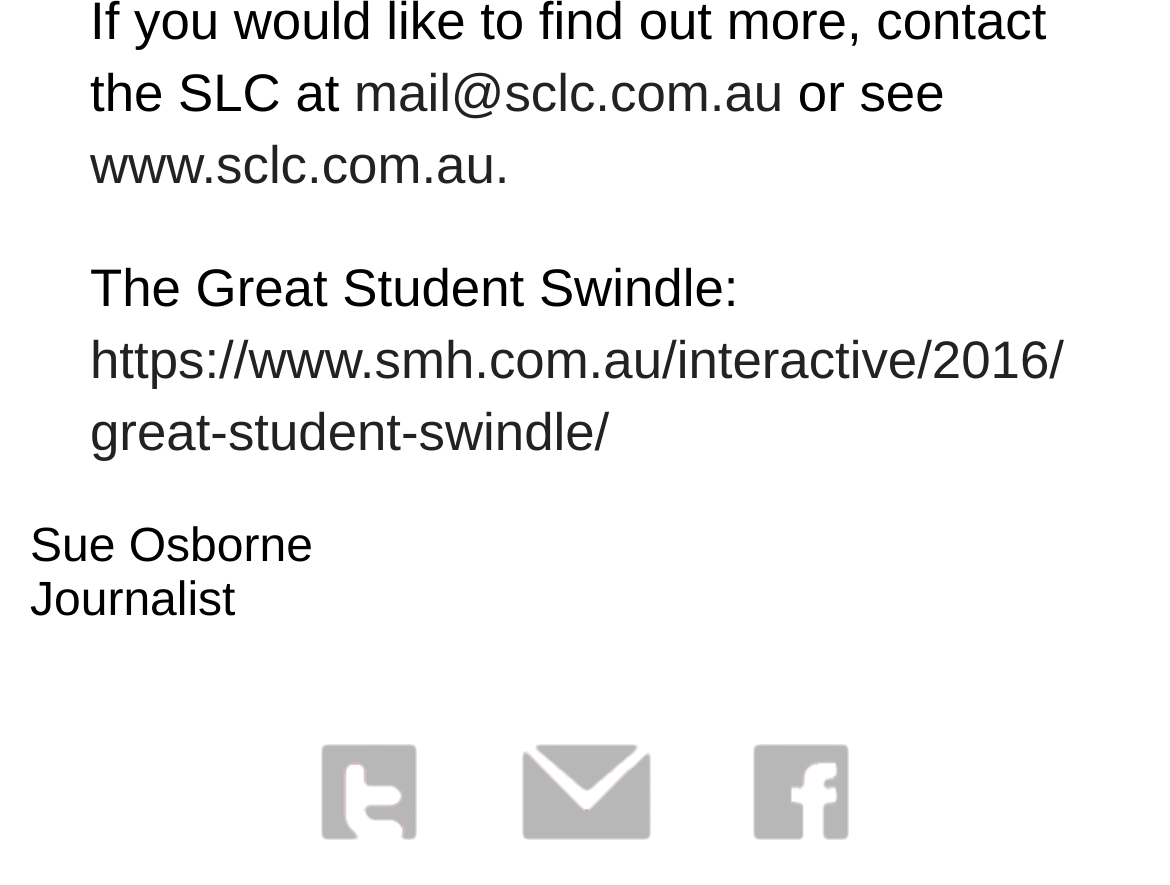What is the email address to contact?
Look at the image and respond with a one-word or short-phrase answer.

mail@sclc.com.au